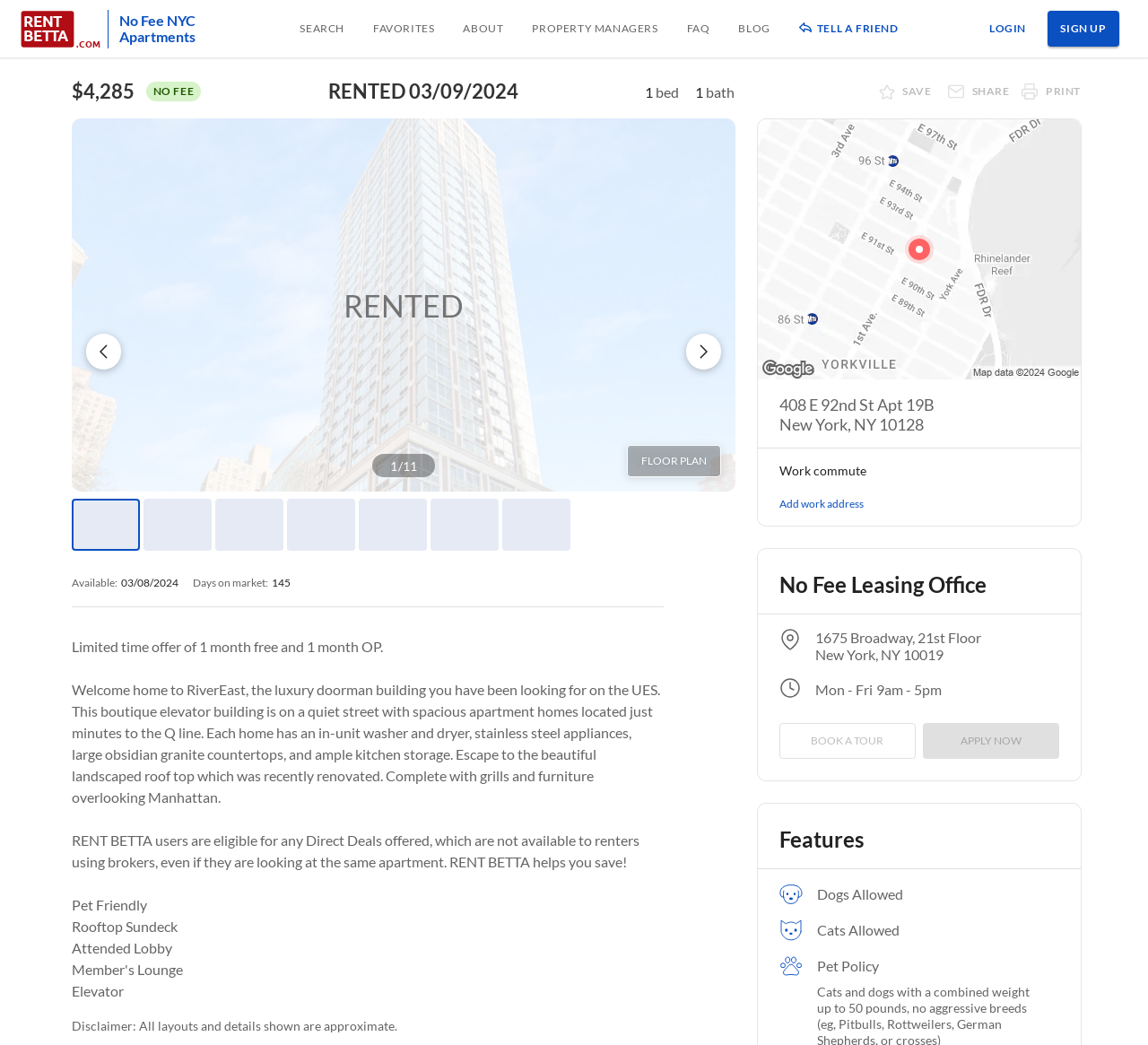Generate a comprehensive description of the contents of the webpage.

This webpage is about a no-fee apartment listing for 408 E 92nd St Apt 19B on RENT BETTA. At the top, there is a navigation menu with links to "No Fee NYC Apartments", "SEARCH", "FAVORITES", "ABOUT", "PROPERTY MANAGERS", "FAQ", "BLOG", and "LOGIN" or "SIGN UP". 

Below the navigation menu, there is a heading with the apartment's address and a "TELL A FRIEND" button. The apartment's details are displayed, including the price, "$4,285", and the fact that it is "NO FEE". The apartment's features are listed, including the number of beds and baths. 

To the right of the apartment's details, there is a section with a "RENTED" label and a date, "03/09/2024". Below this section, there are buttons to navigate through apartment photos, with a large image displayed in the center. 

Further down the page, there are more details about the apartment, including the availability date, "03/08/2024", and the number of days it has been on the market, "145". There is also a disclaimer about the layouts and details being approximate. 

The page also includes a section with a map, likely a Google map, and an address, "408E 92nd St Apt 19B, New York, NY 10128". Below the map, there is a section about the work commute, with an option to add a work address. 

The page also displays information about the No Fee Leasing Office, including the address and hours of operation. There are buttons to "BOOK A TOUR" and "APPLY NOW", although they are currently disabled. 

Finally, the page lists the apartment's features, including whether dogs and cats are allowed, and a pet policy.